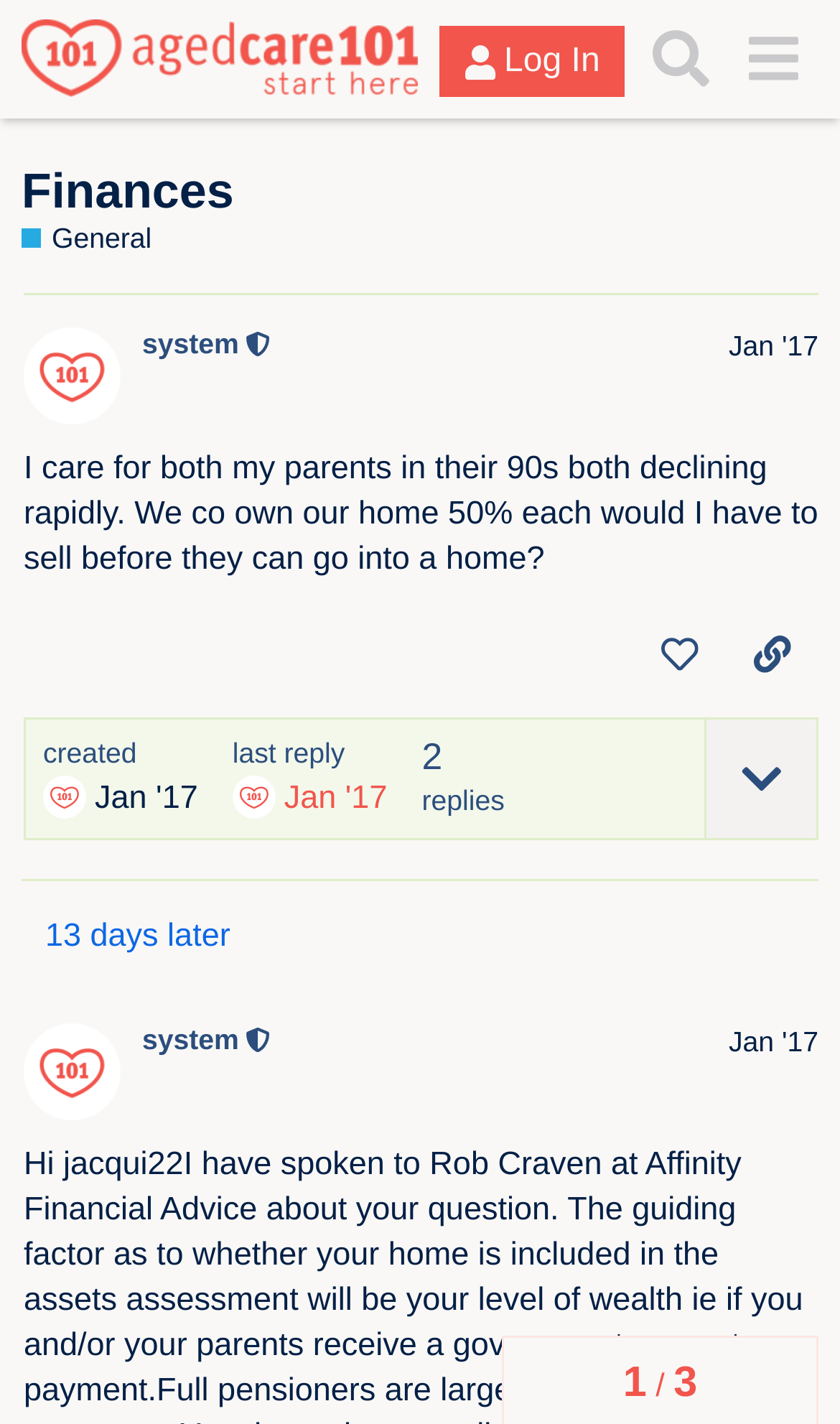Using the provided description alt="Aged Care 101", find the bounding box coordinates for the UI element. Provide the coordinates in (top-left x, top-left y, bottom-right x, bottom-right y) format, ensuring all values are between 0 and 1.

[0.026, 0.014, 0.497, 0.069]